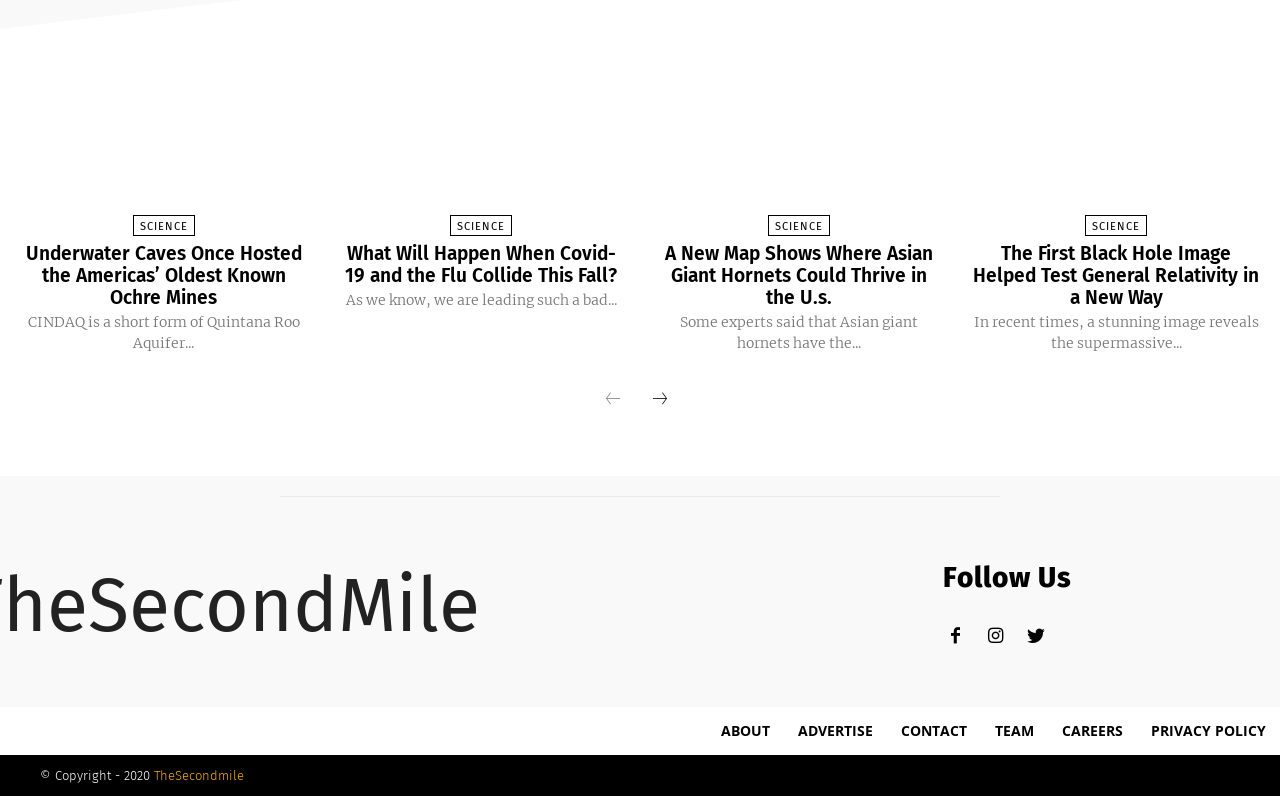Identify the bounding box coordinates of the clickable section necessary to follow the following instruction: "Read the article 'Underwater Caves Once Hosted the Americas’ Oldest Known Ochre Mines'". The coordinates should be presented as four float numbers from 0 to 1, i.e., [left, top, right, bottom].

[0.016, 0.031, 0.24, 0.283]